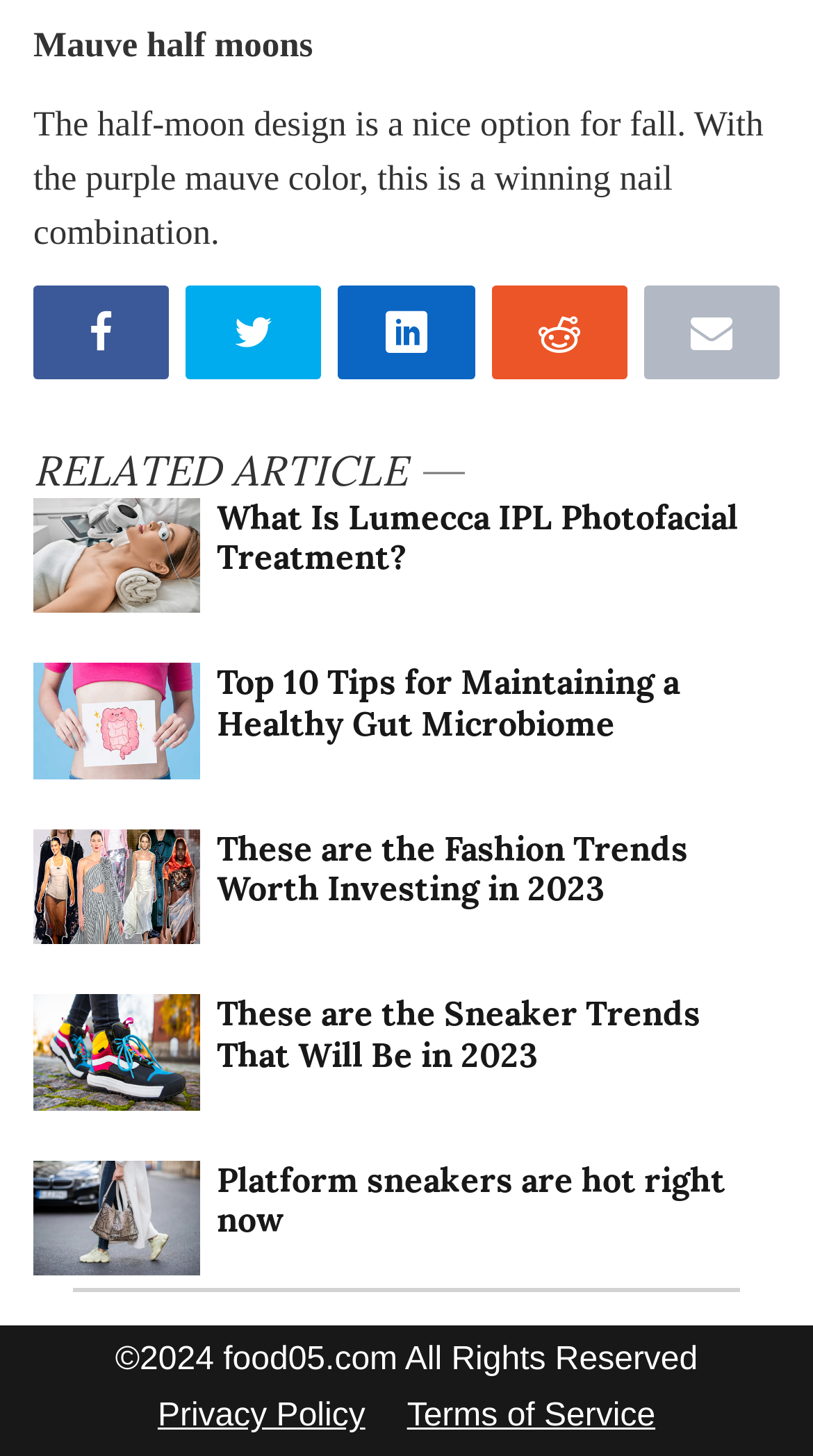Please mark the bounding box coordinates of the area that should be clicked to carry out the instruction: "Browse the related article about Platform sneakers".

[0.267, 0.797, 0.892, 0.852]